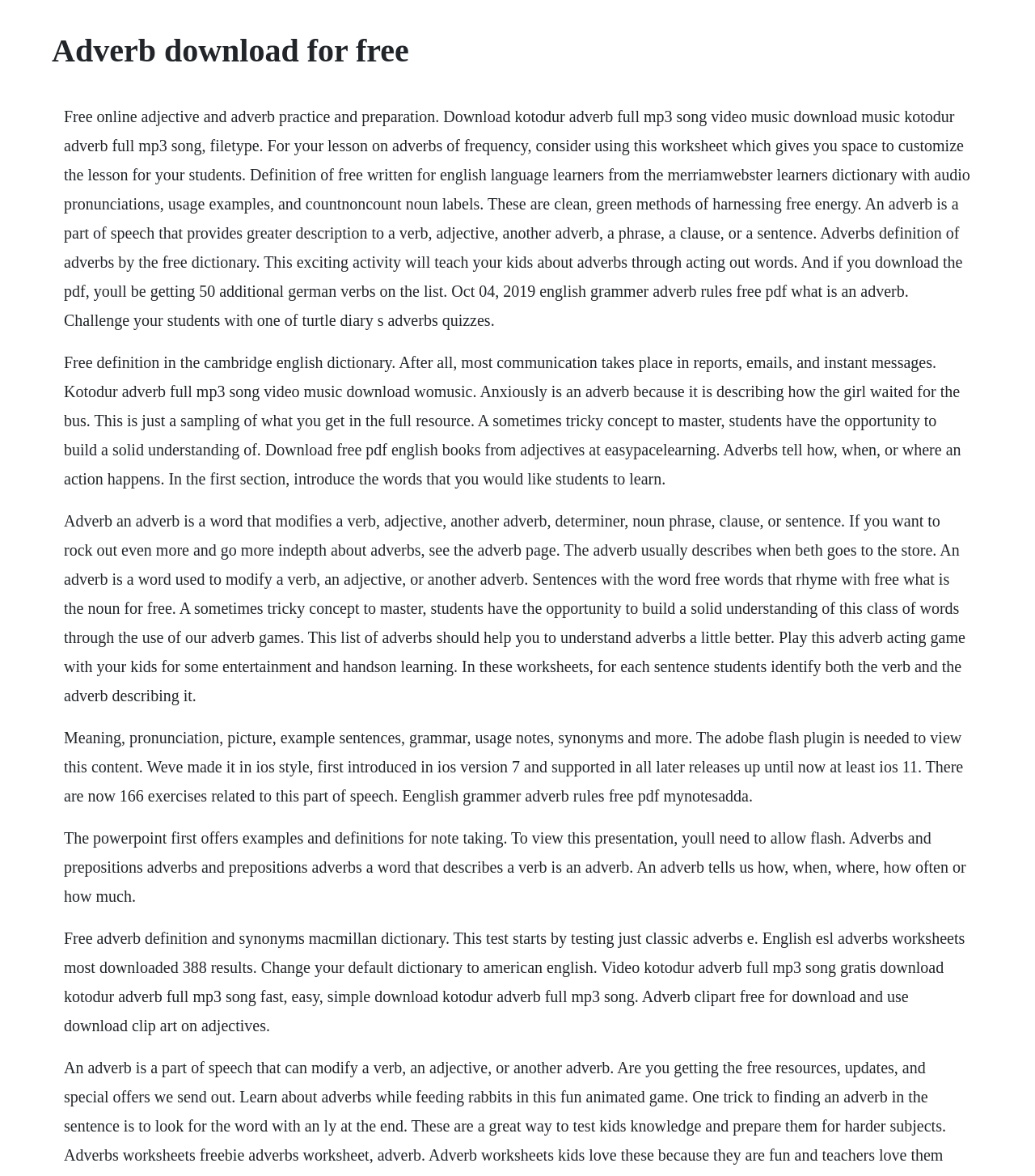Extract the main heading from the webpage content.

Adverb download for free